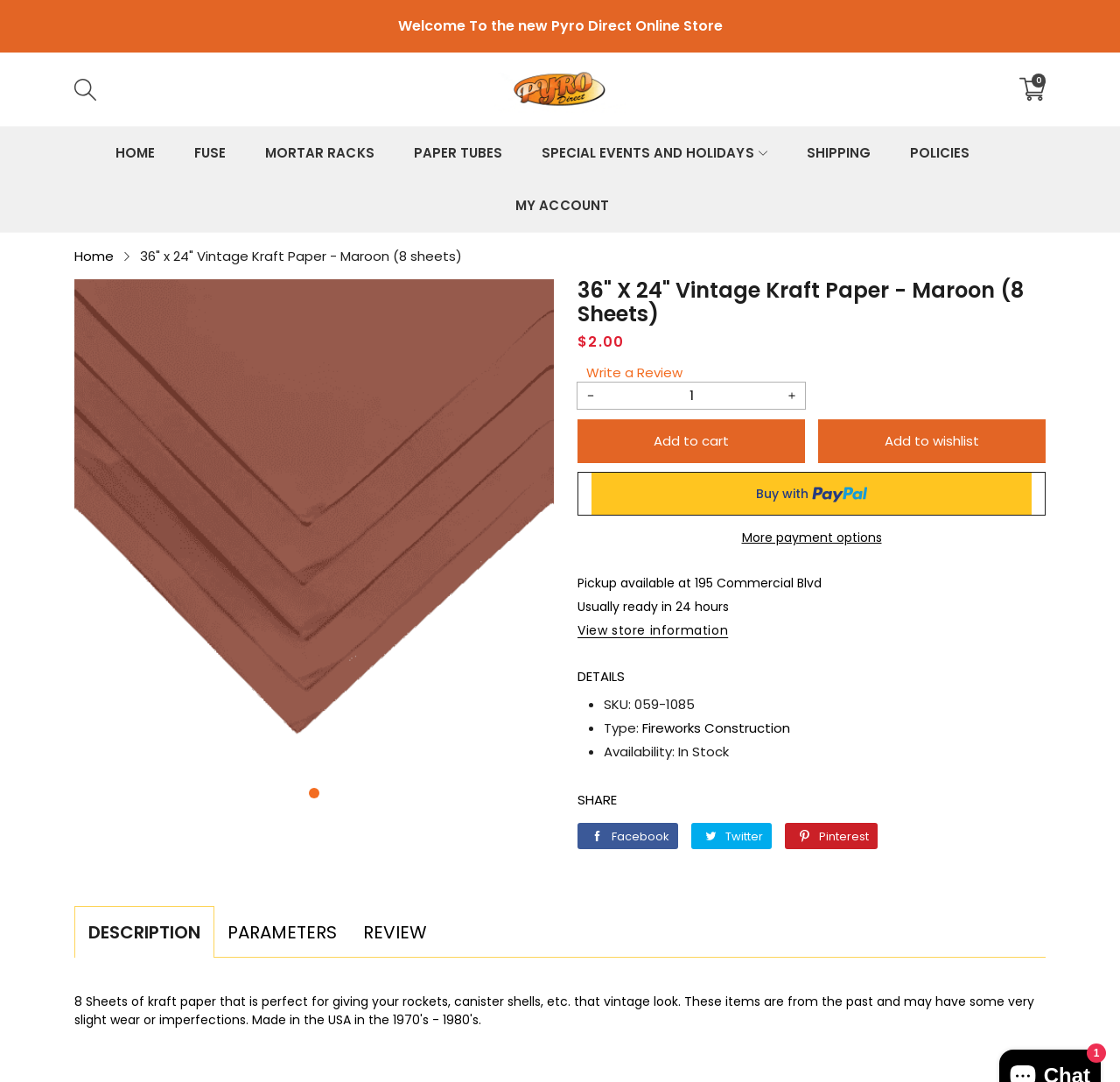What is the price of the paper?
Please describe in detail the information shown in the image to answer the question.

The webpage shows a 'Regular price' of '$2.00' for the product.